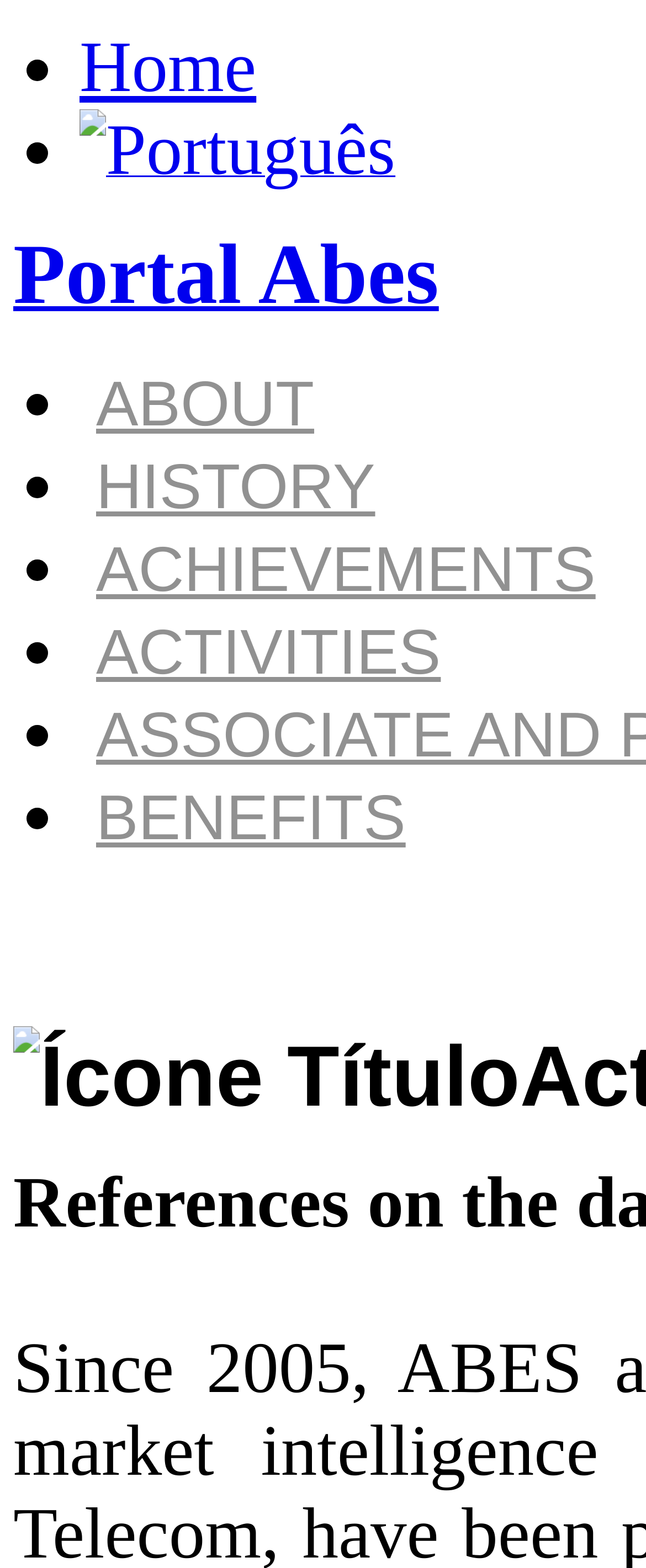Find the bounding box of the UI element described as: "ACTIVITIES". The bounding box coordinates should be given as four float values between 0 and 1, i.e., [left, top, right, bottom].

[0.123, 0.4, 0.708, 0.465]